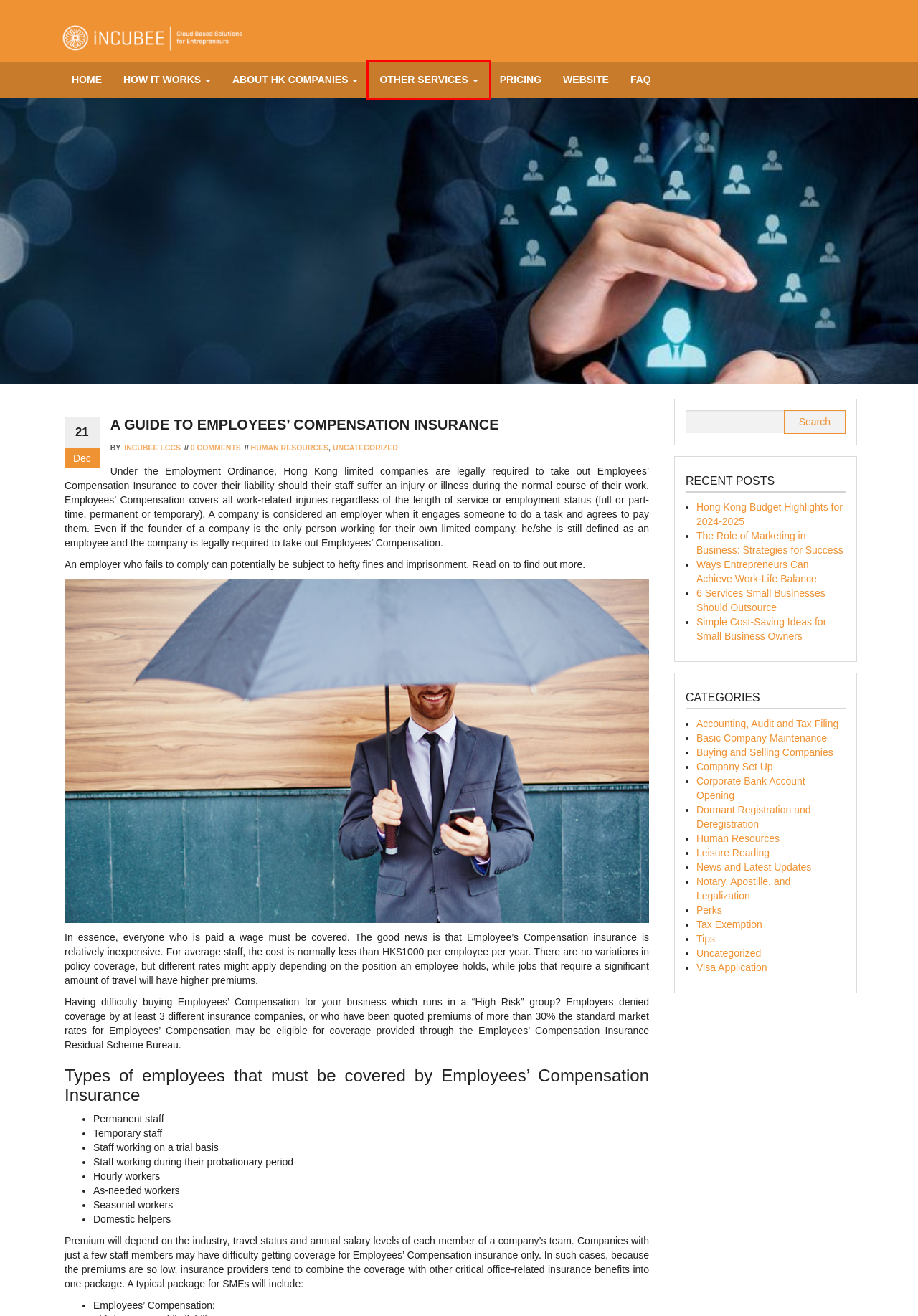View the screenshot of the webpage containing a red bounding box around a UI element. Select the most fitting webpage description for the new page shown after the element in the red bounding box is clicked. Here are the candidates:
A. FAQ | iNCUBEE Hong Kong
B. Other Services | iNCUBEE Hong Kong
C. Pricing | iNCUBEE Hong Kong
D. News and Latest Updates Archives | iNCUBEE | LCCS Hong Kong
E. iNCUBEE | Companies incorporation & management in Hong Kong
F. How It Works | iNCUBEE Hong Kong
G. Tax Exemption Archives | iNCUBEE | LCCS Hong Kong
H. Leisure Reading Archives | iNCUBEE | LCCS Hong Kong

B